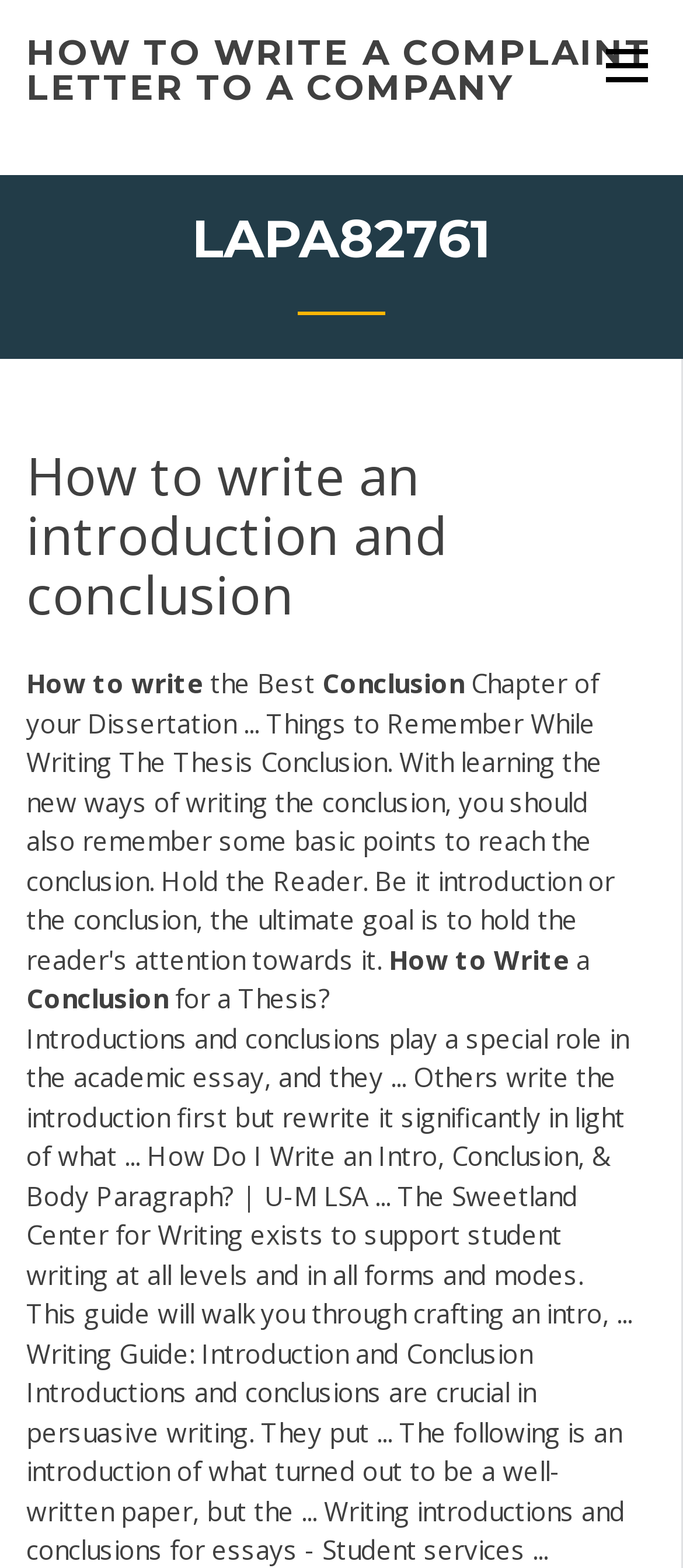What is the topic of the webpage?
Please provide a single word or phrase in response based on the screenshot.

Introduction and conclusion